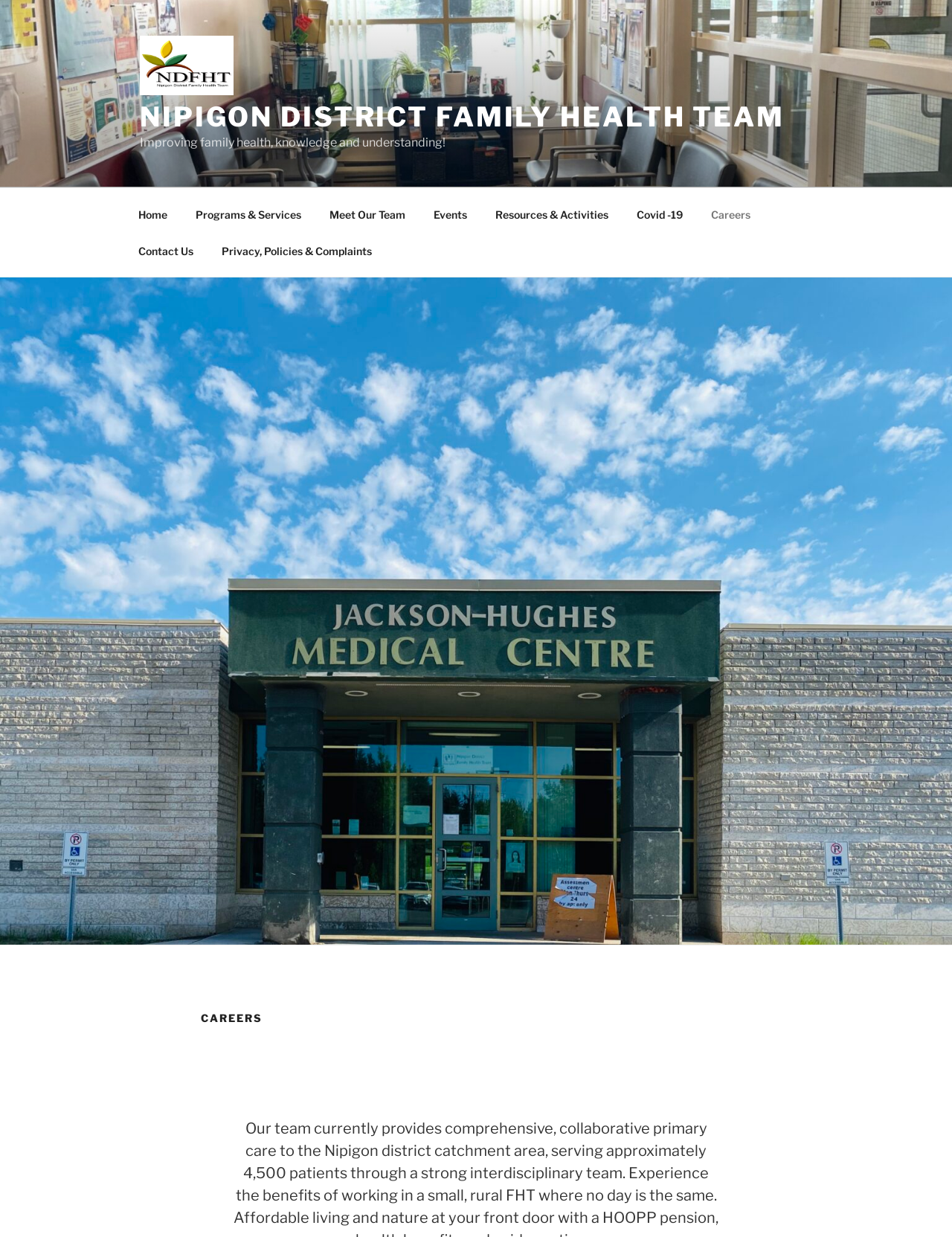Indicate the bounding box coordinates of the element that must be clicked to execute the instruction: "View Top 10 HDR Toning Photoshop Filters". The coordinates should be given as four float numbers between 0 and 1, i.e., [left, top, right, bottom].

None